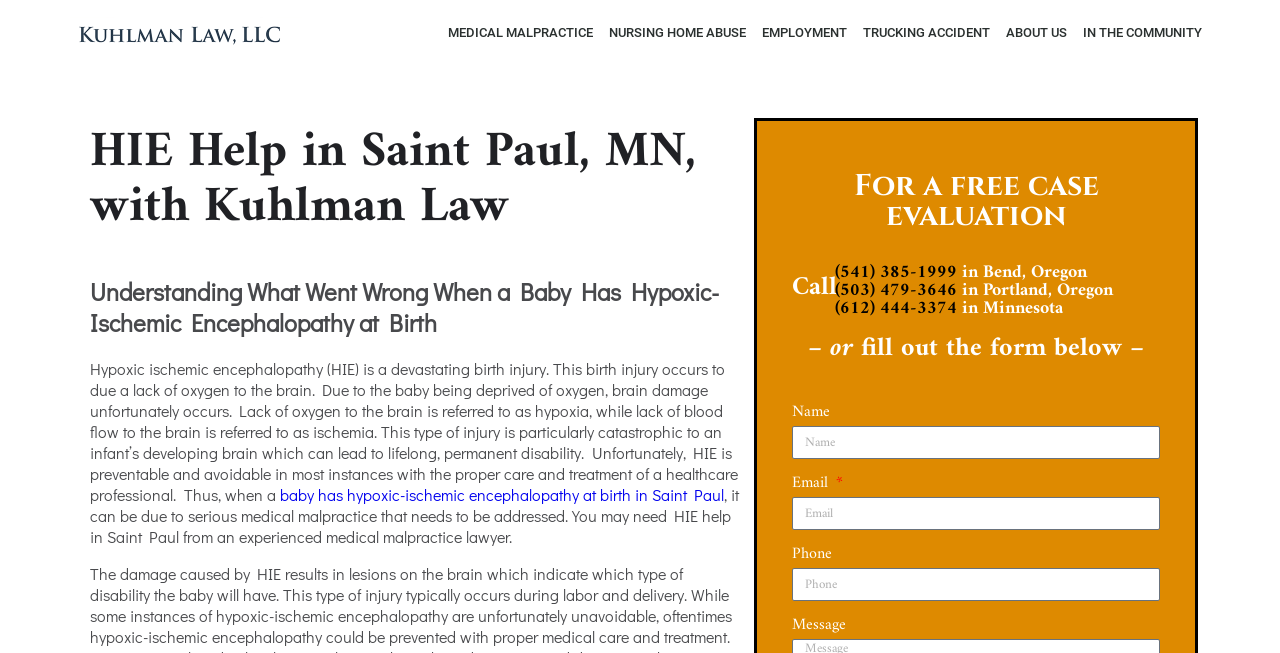Reply to the question below using a single word or brief phrase:
What are the phone numbers to contact for a free case evaluation?

(541) 385-1999, (503) 479-3646, (612) 444-3374